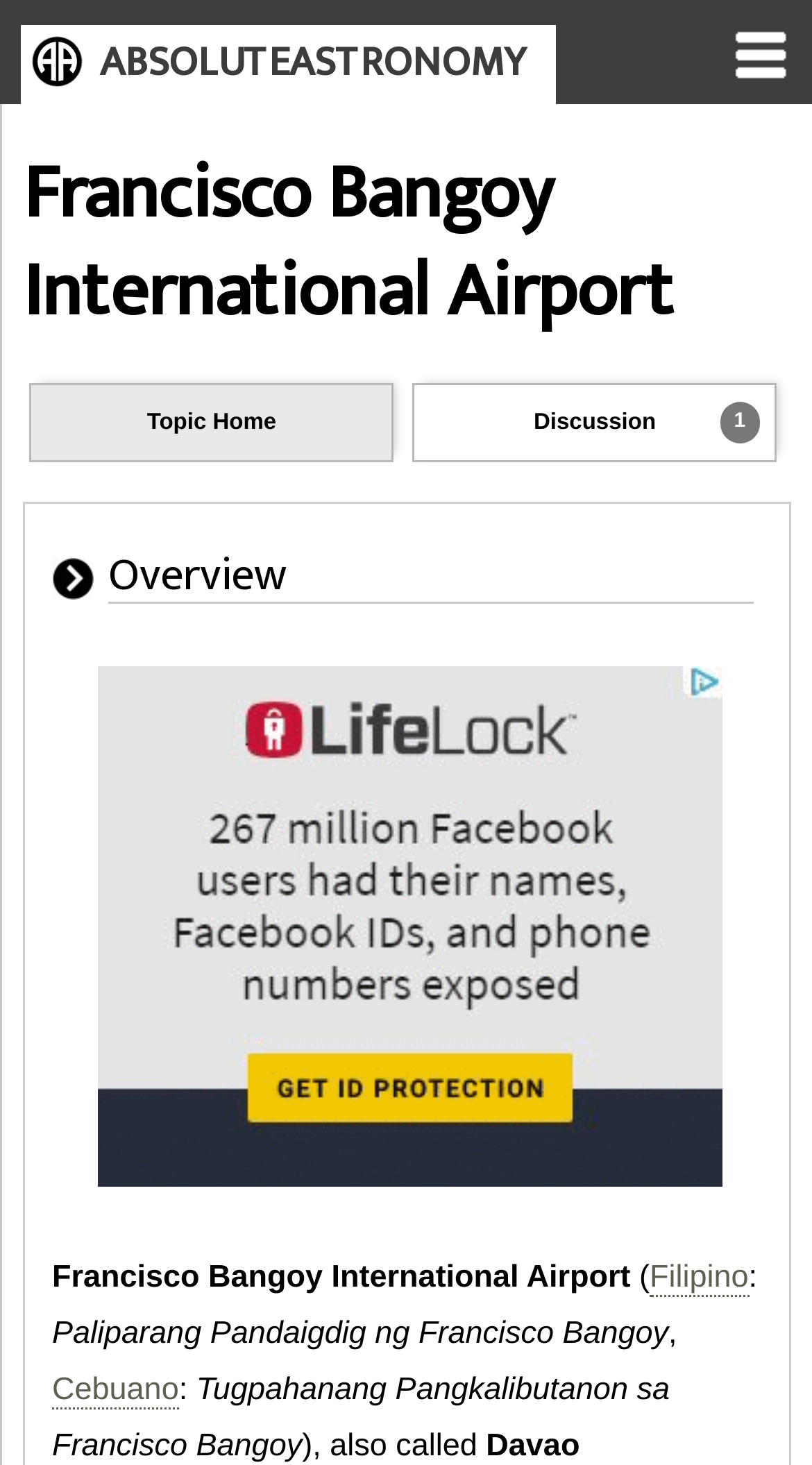Please determine the bounding box coordinates for the element with the description: "parent_node: ABSOLUTEASTRONOMY".

[0.897, 0.017, 0.974, 0.062]